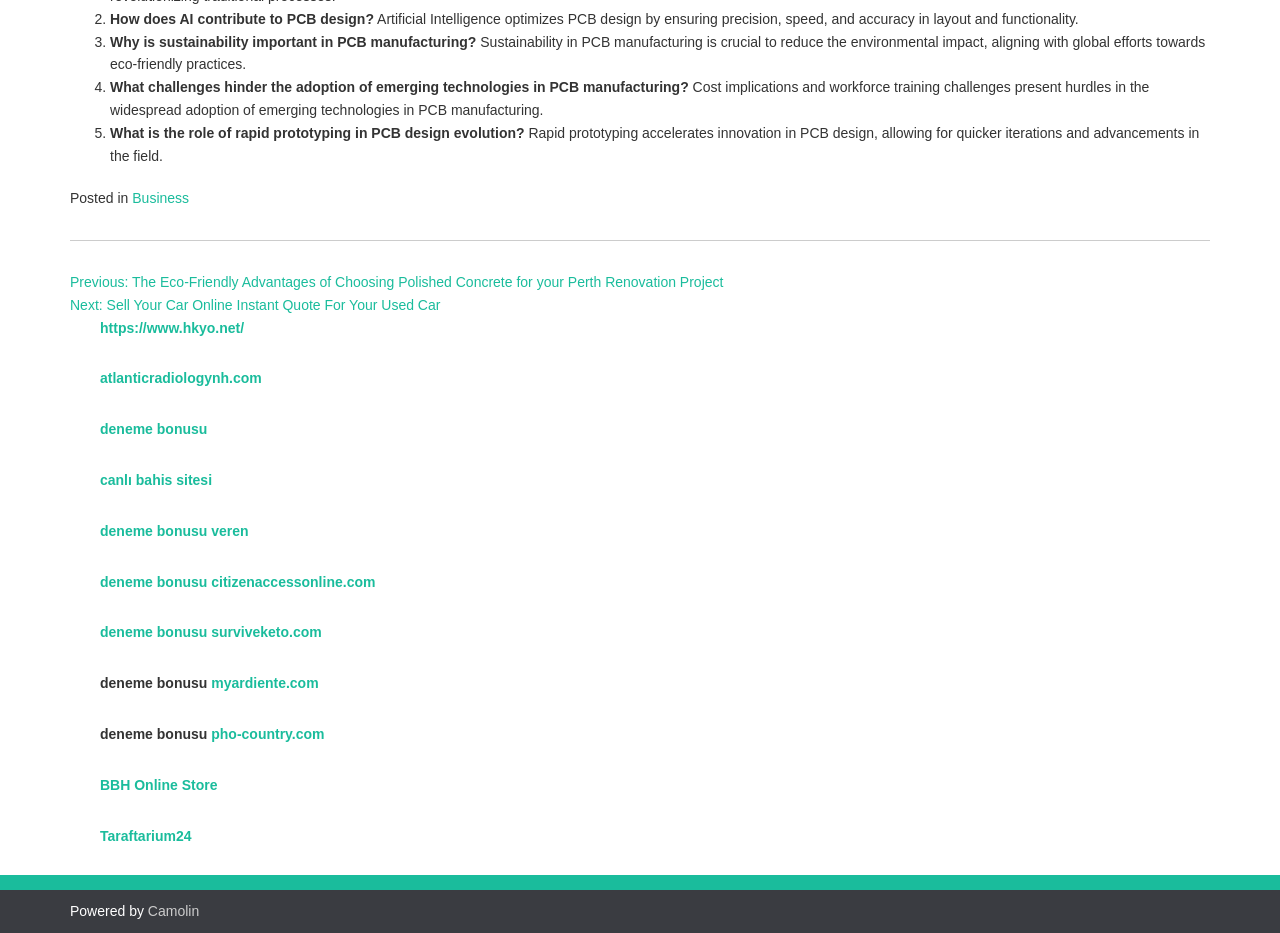Find the bounding box of the UI element described as follows: "deneme bonusu surviveketo.com".

[0.078, 0.669, 0.251, 0.686]